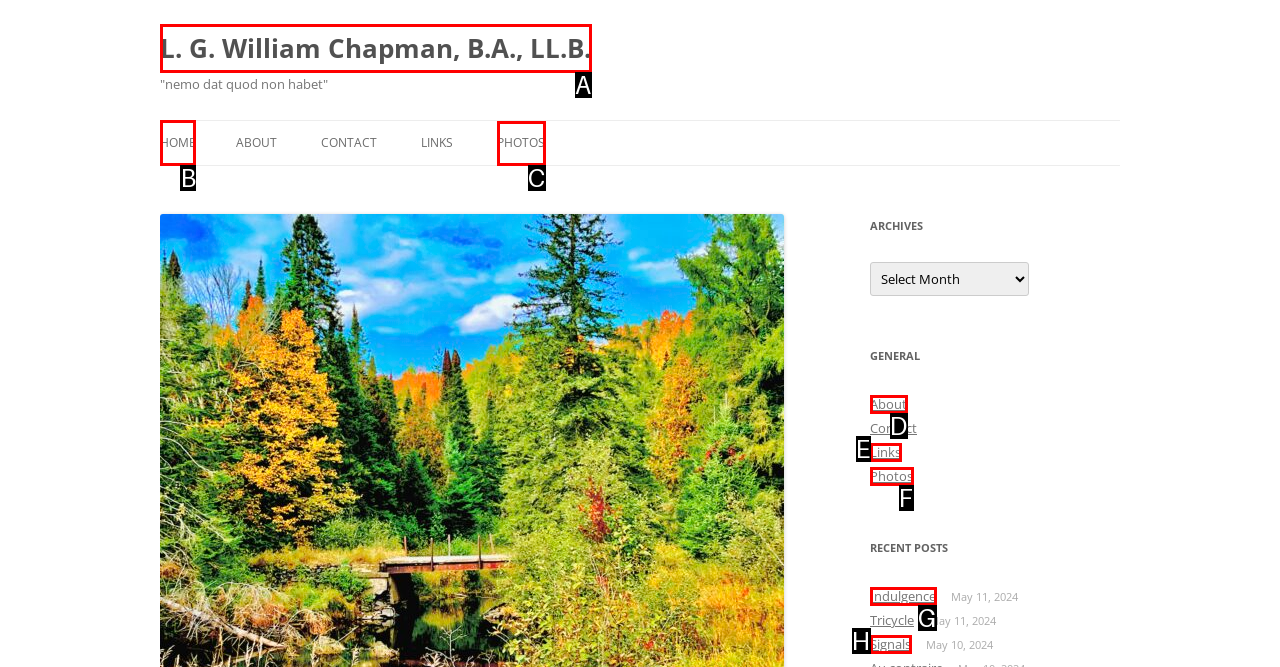Specify which HTML element I should click to complete this instruction: go to home page Answer with the letter of the relevant option.

B